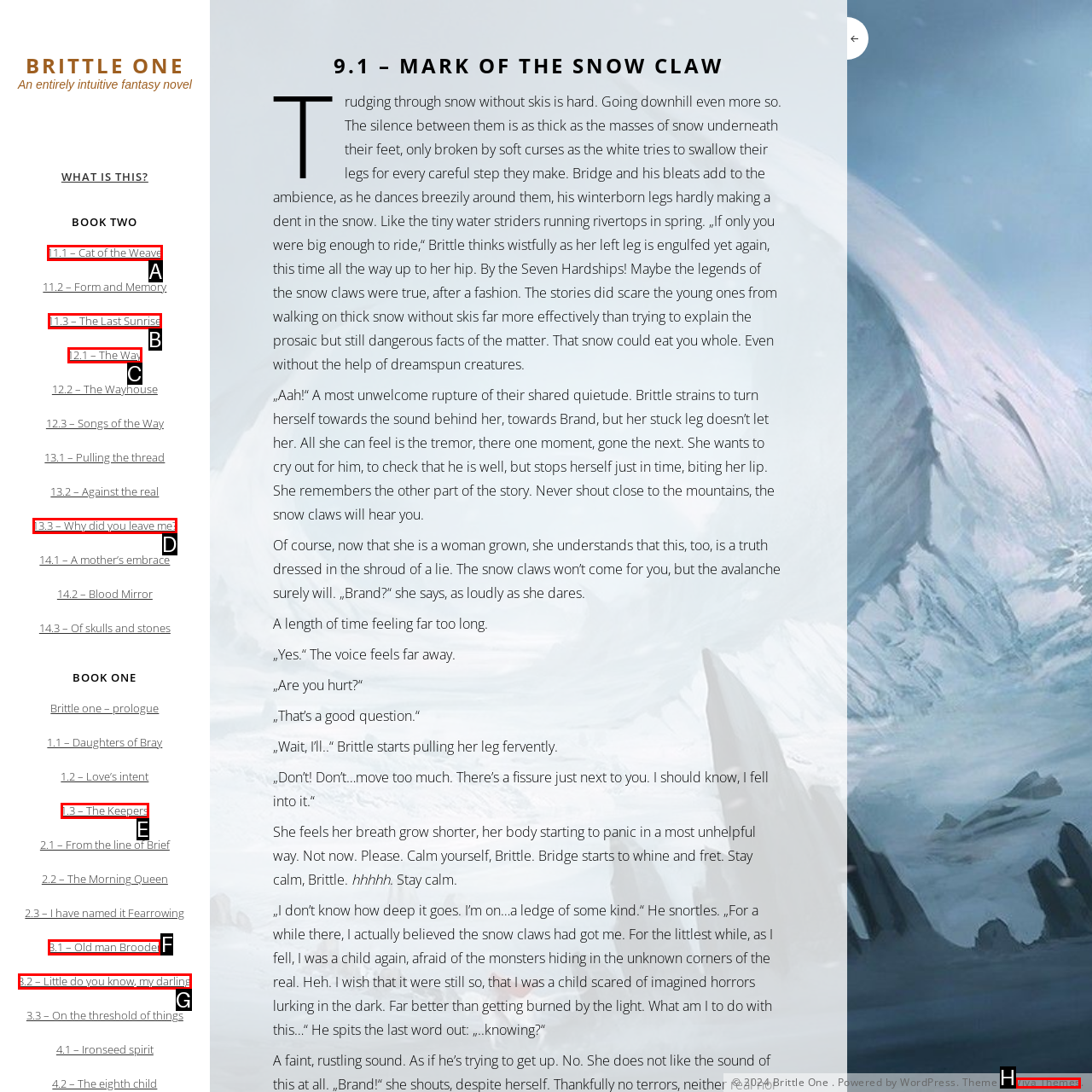Identify which HTML element aligns with the description: Viva Themes
Answer using the letter of the correct choice from the options available.

H